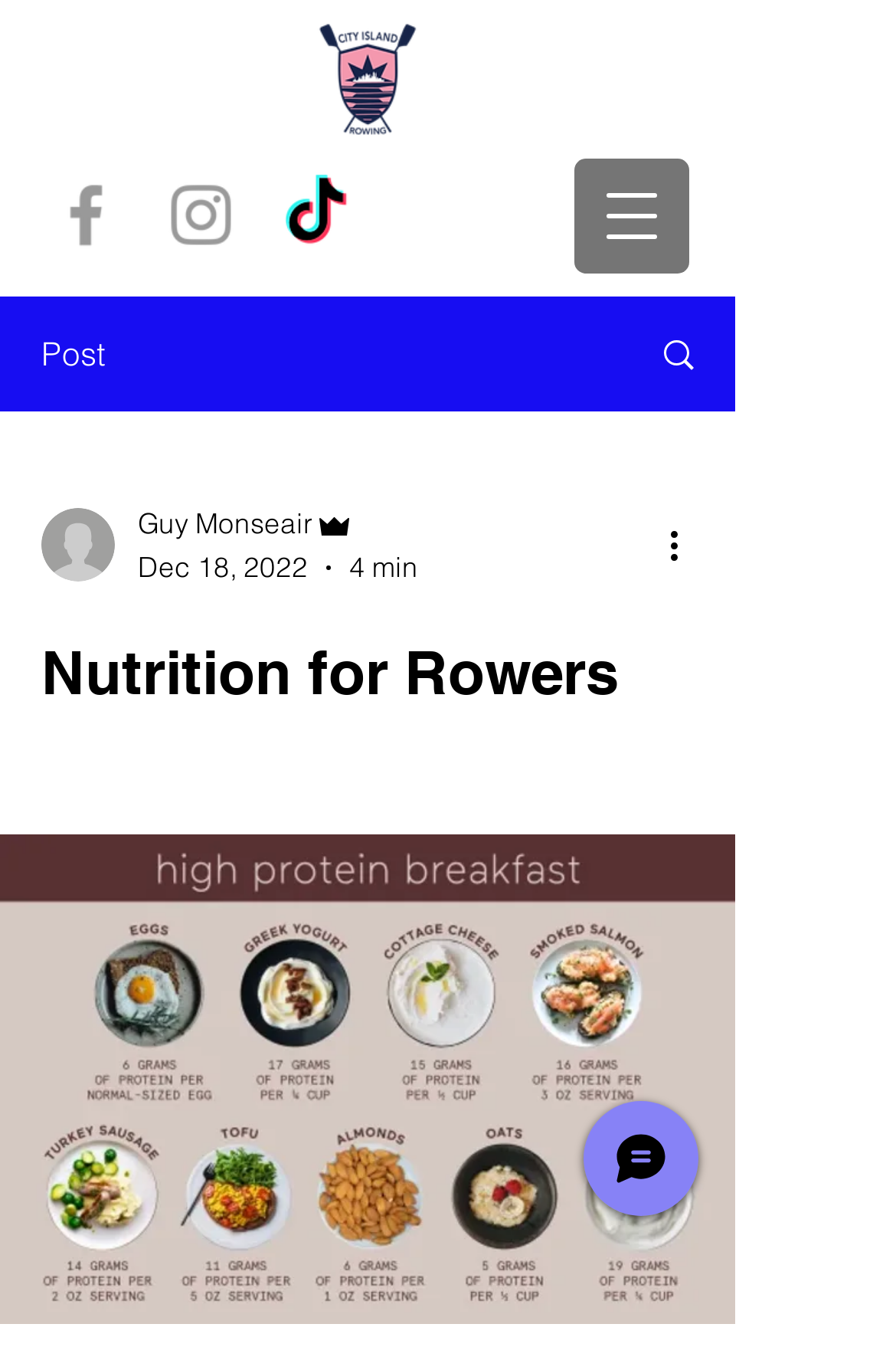Identify the bounding box for the described UI element: "aria-label="TikTok"".

[0.308, 0.128, 0.397, 0.188]